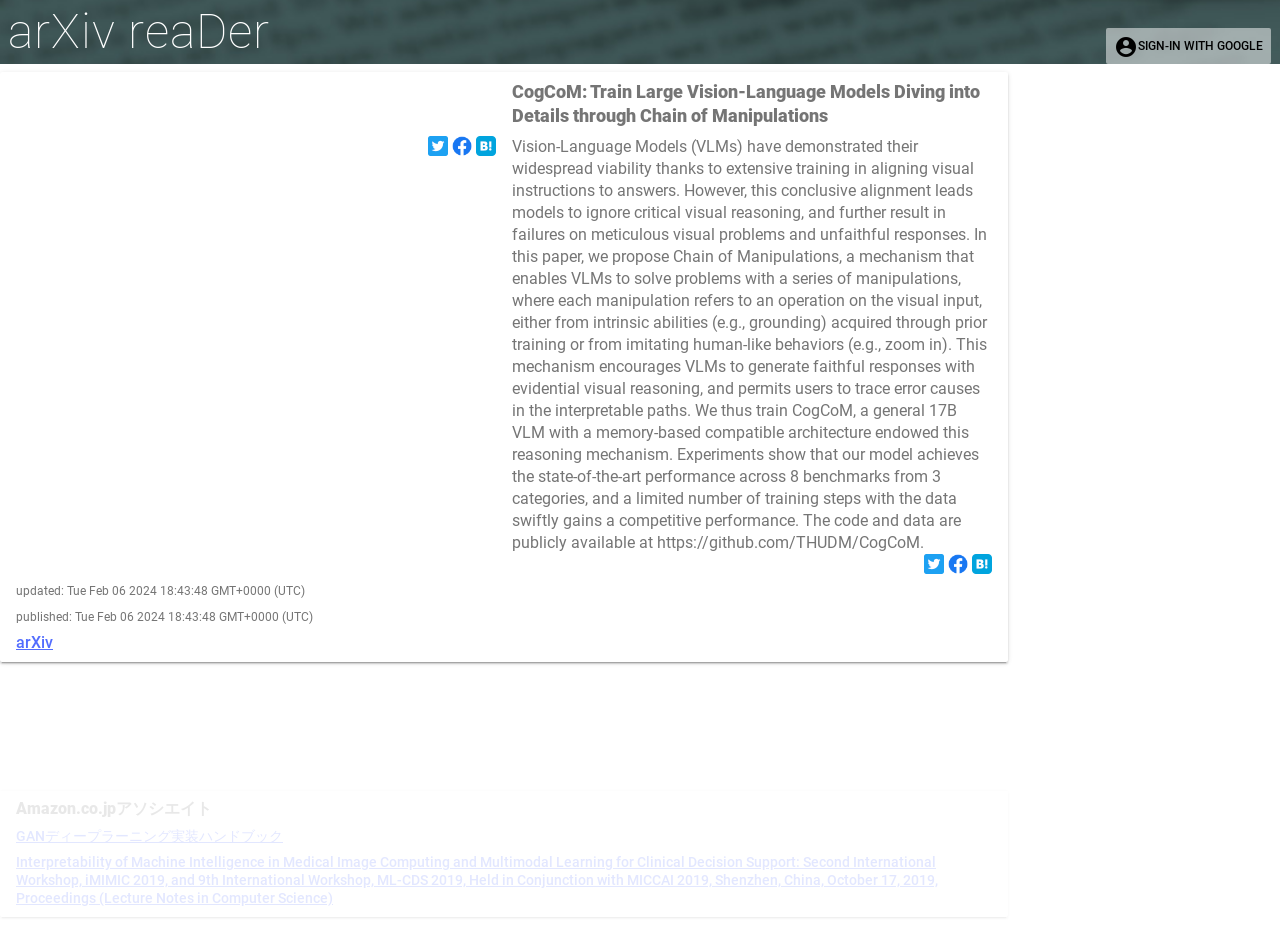Explain the webpage's layout and main content in detail.

The webpage appears to be a research paper or article page. At the top left, there is a link to "arXiv reaDer". On the top right, there is a button to "SIGN-IN WITH GOOGLE". 

Below the sign-in button, there is a title "CogCoM: Train Large Vision-Language Models Diving into Details through Chain of Manipulations". 

To the right of the title, there are three small images, each linked to an unknown destination. 

Below the title and images, there is a long paragraph of text describing the research paper, including its purpose, methodology, and results. The text is quite dense and technical, suggesting that the paper is intended for an academic or professional audience.

To the right of the paragraph, there are three more small images, each linked to an unknown destination. 

At the bottom of the page, there are several lines of text providing metadata about the paper, including the update and publication dates, and links to "arXiv" and other references. There are also sections labeled "References" and "Citations", each with multiple links to other papers or resources. 

Finally, at the very bottom of the page, there is a link to "Amazon.co.jpアソシエイト" and two more links to other books or resources.